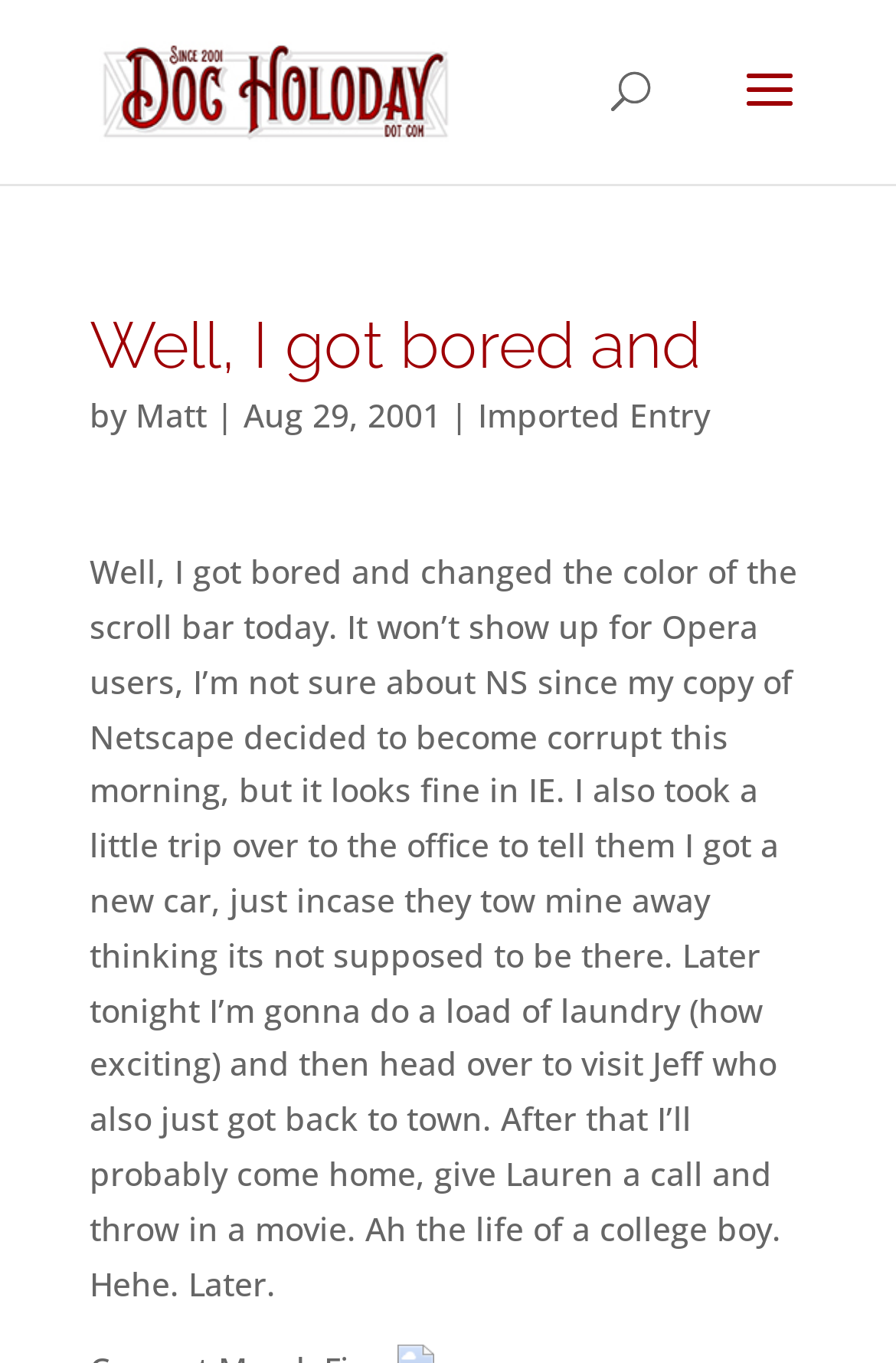Give the bounding box coordinates for this UI element: "Imported Entry". The coordinates should be four float numbers between 0 and 1, arranged as [left, top, right, bottom].

[0.533, 0.288, 0.792, 0.32]